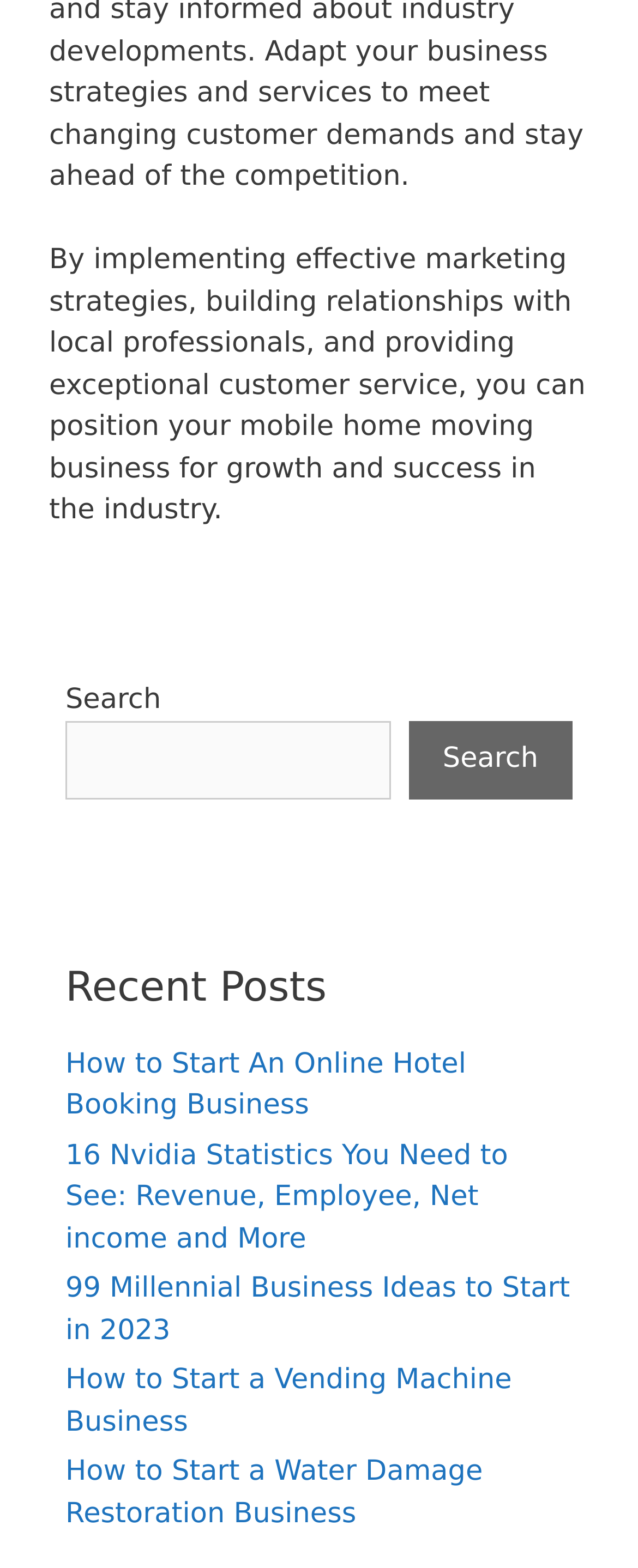Using the provided description Search, find the bounding box coordinates for the UI element. Provide the coordinates in (top-left x, top-left y, bottom-right x, bottom-right y) format, ensuring all values are between 0 and 1.

[0.64, 0.46, 0.897, 0.51]